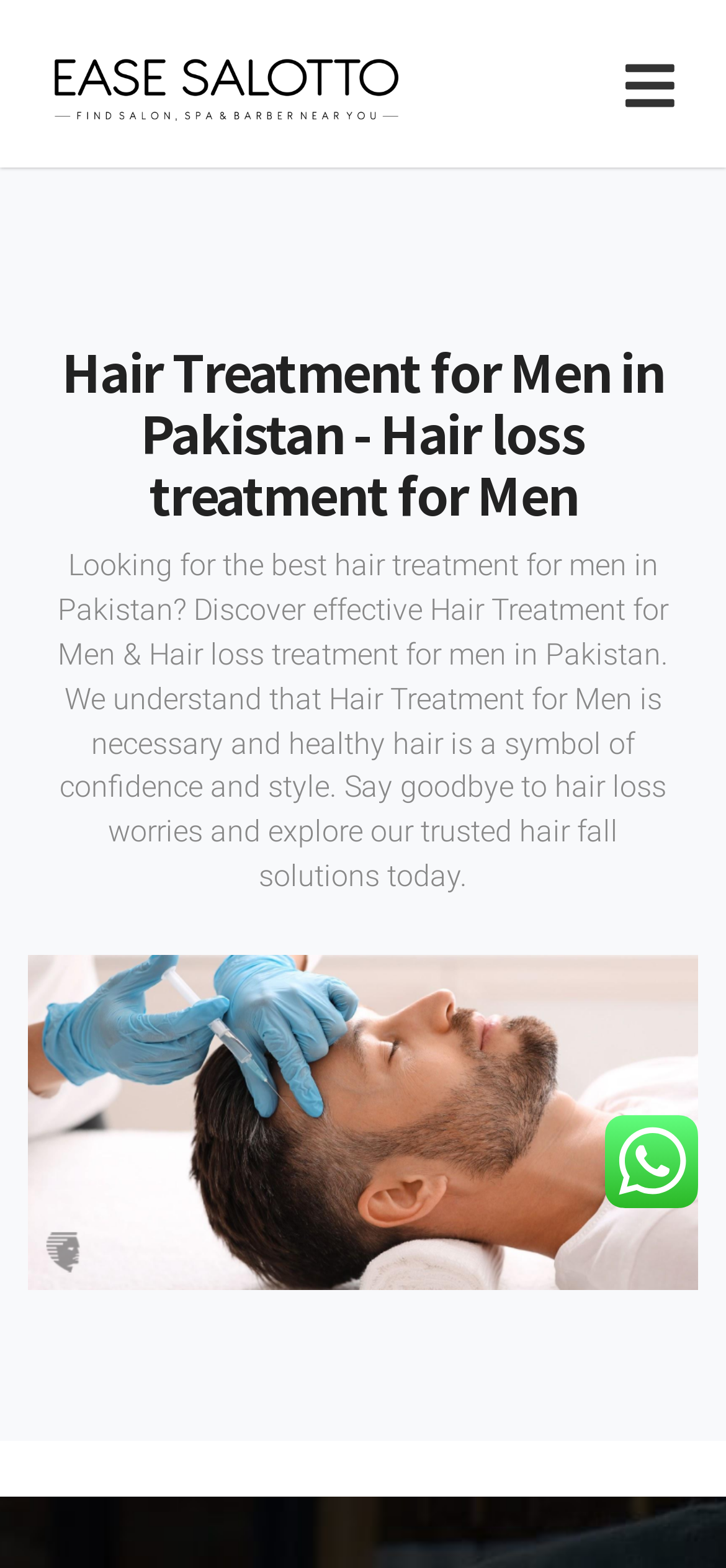Identify the bounding box of the UI element that matches this description: "aria-label="Toggle navigation"".

[0.861, 0.034, 0.949, 0.072]